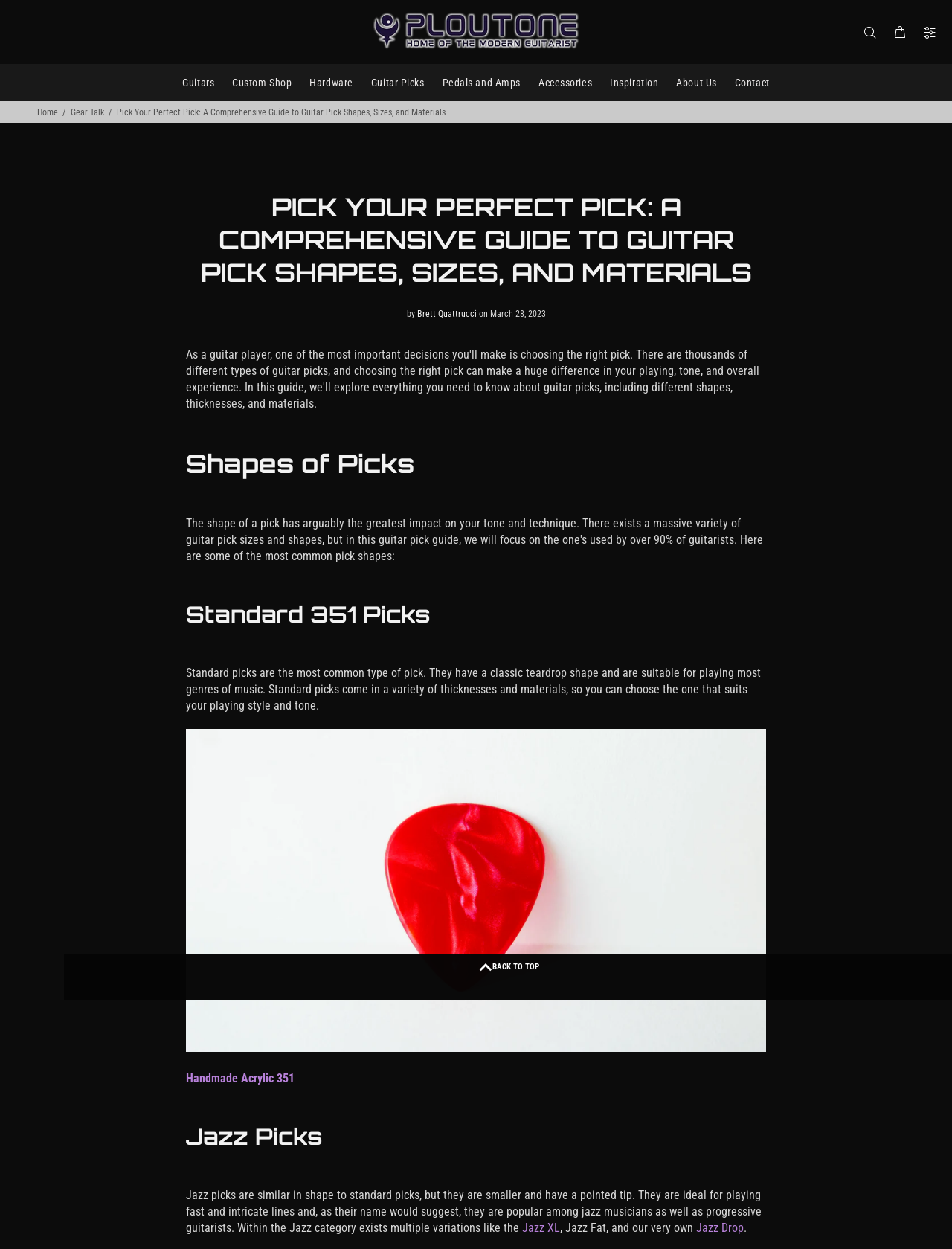Select the bounding box coordinates of the element I need to click to carry out the following instruction: "Click the 'BACK TO TOP' button".

[0.952, 0.764, 1.0, 0.8]